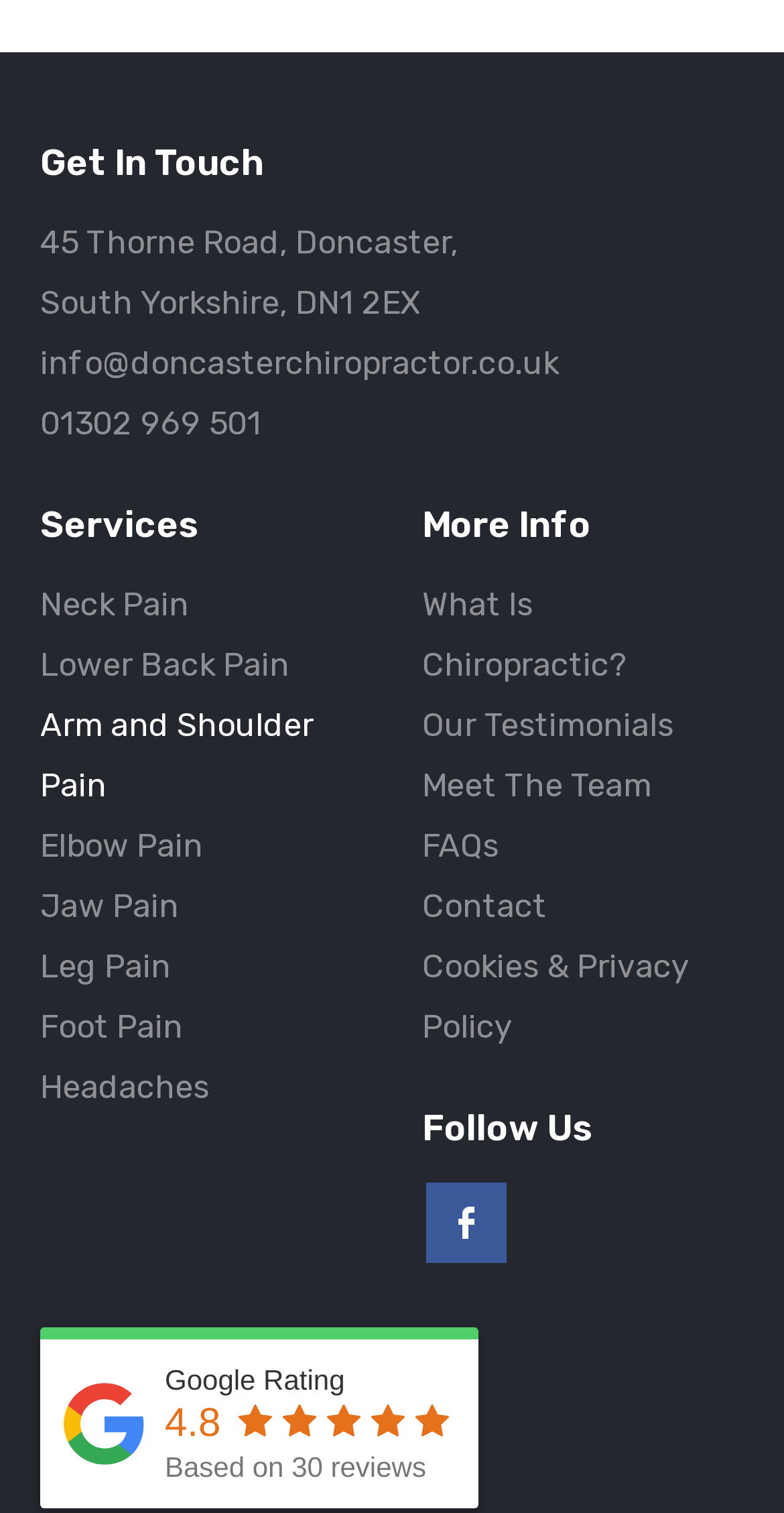Determine the bounding box coordinates for the area that should be clicked to carry out the following instruction: "Click the 'Neck Pain' link".

[0.051, 0.387, 0.241, 0.412]